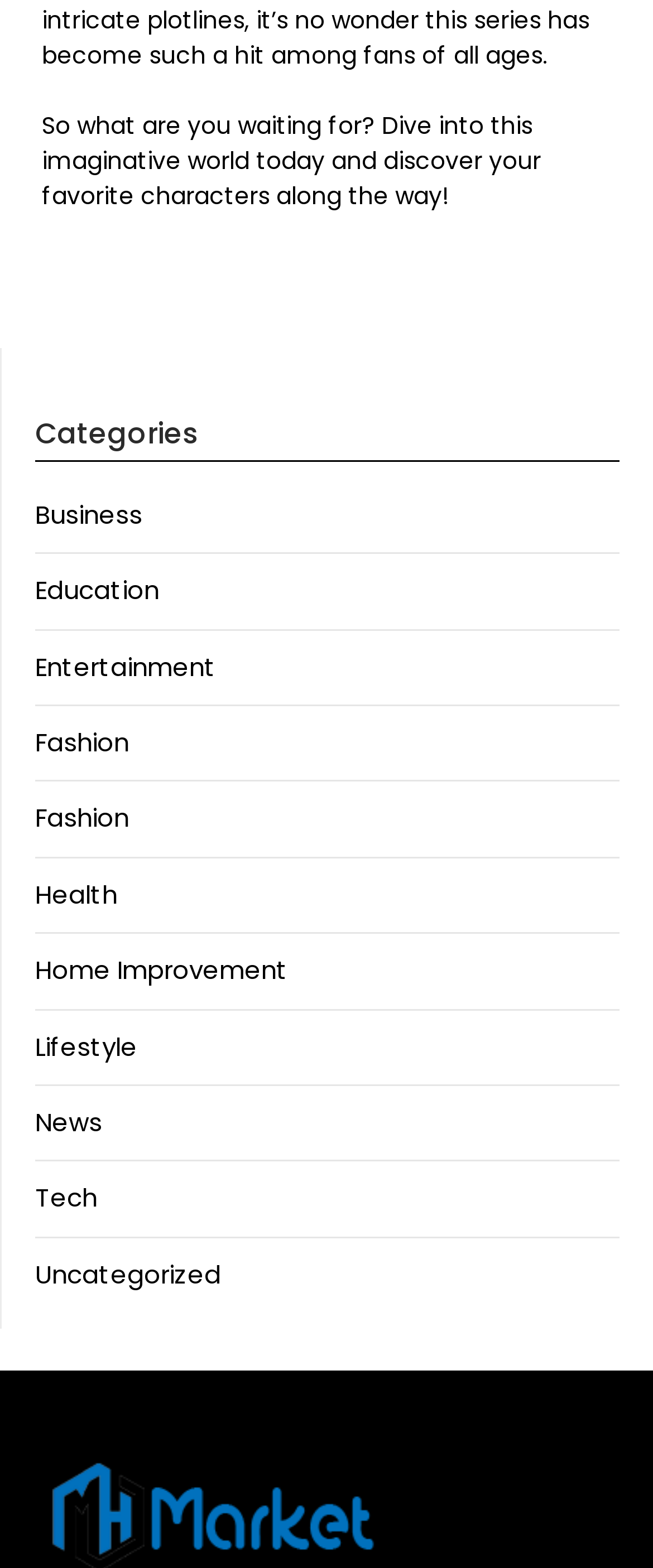Please provide a comprehensive response to the question based on the details in the image: Is there a 'Sports' category?

I checked the links under the 'Categories' heading and did not find a 'Sports' category.